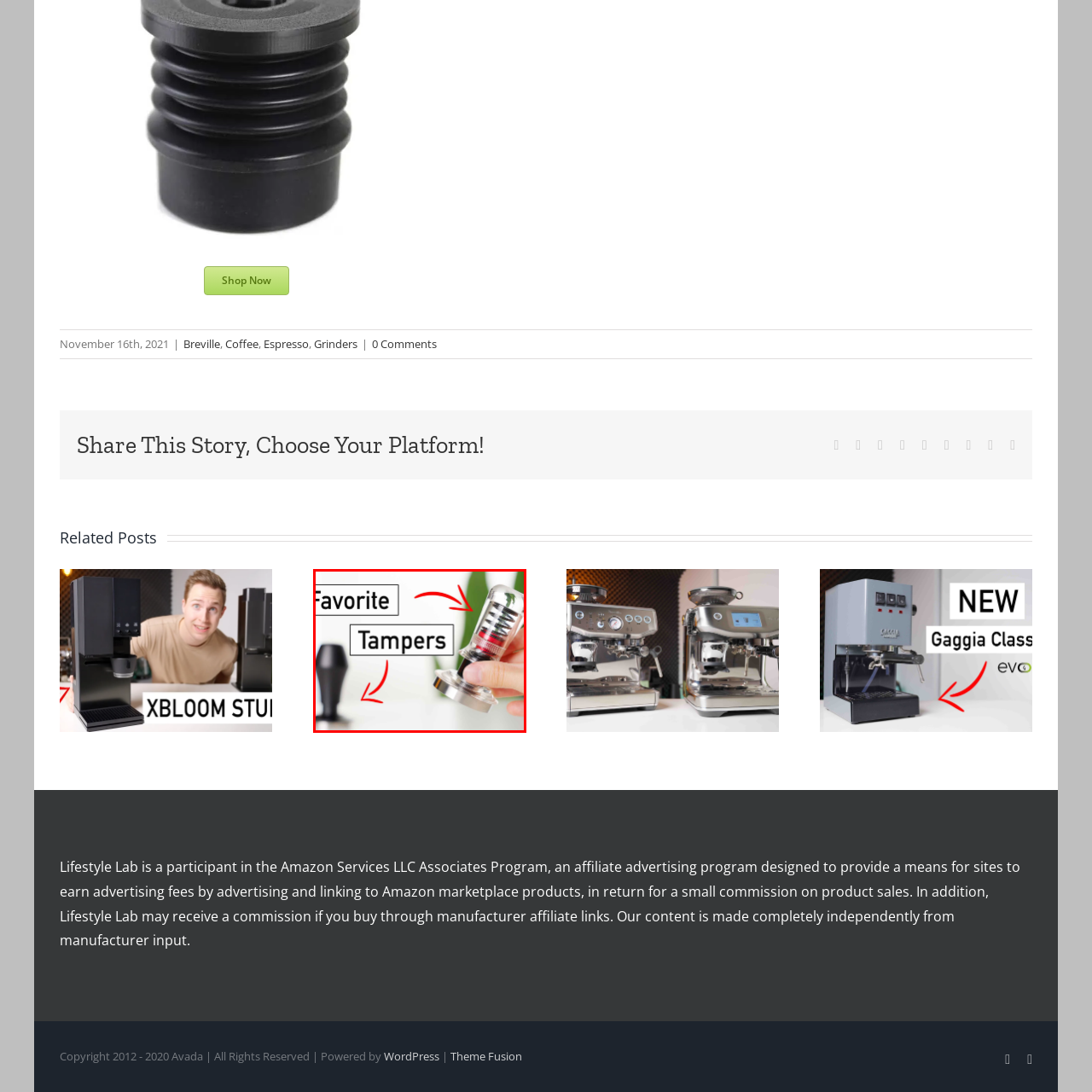How many tampers are shown in the image?
Examine the image within the red bounding box and provide a comprehensive answer to the question.

The caption states that the image showcases two distinct tampers, one on the left side and one on the right side, which demonstrates that there are two tampers shown in the image.